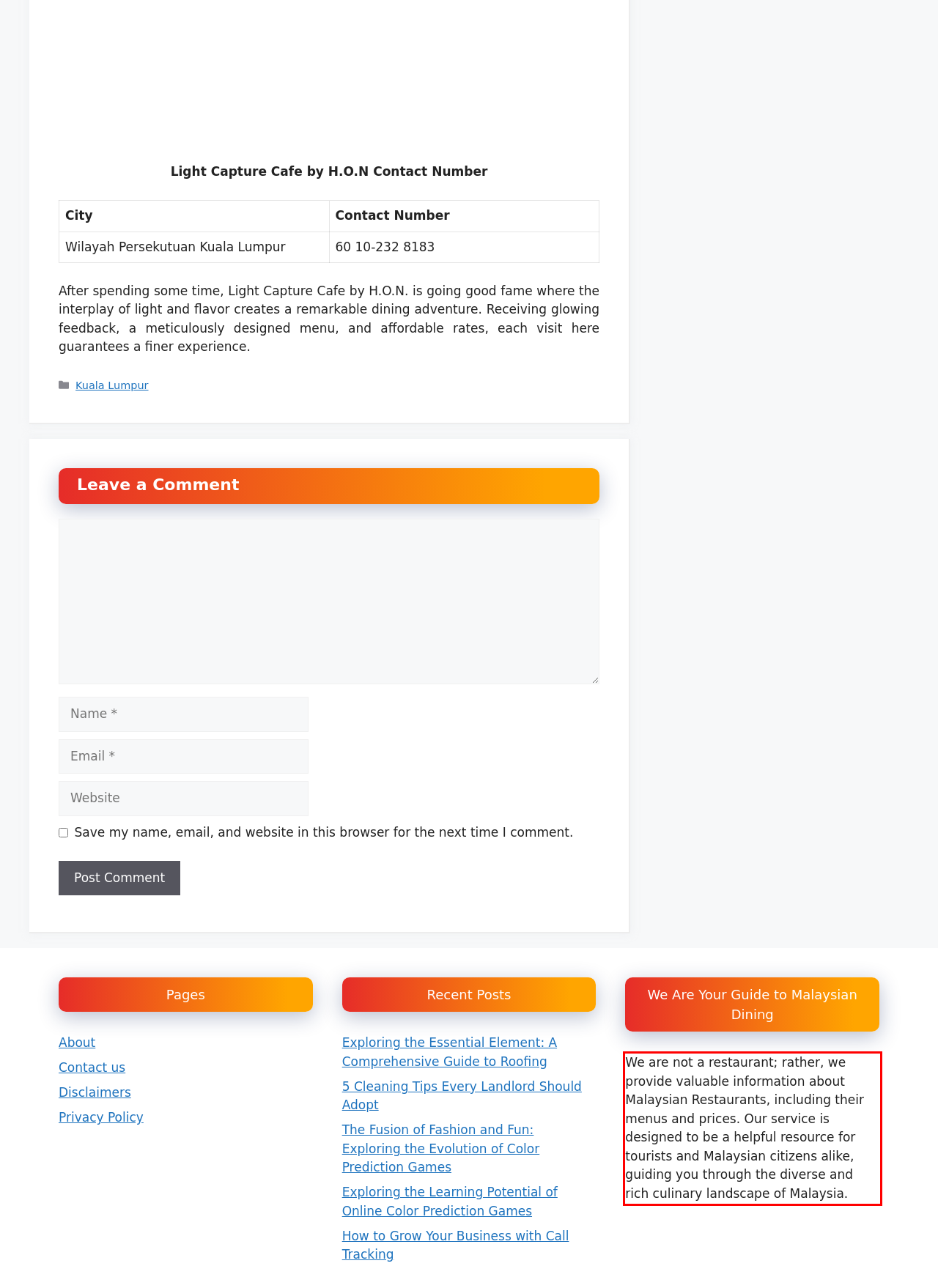Examine the webpage screenshot and use OCR to obtain the text inside the red bounding box.

We are not a restaurant; rather, we provide valuable information about Malaysian Restaurants, including their menus and prices. Our service is designed to be a helpful resource for tourists and Malaysian citizens alike, guiding you through the diverse and rich culinary landscape of Malaysia.